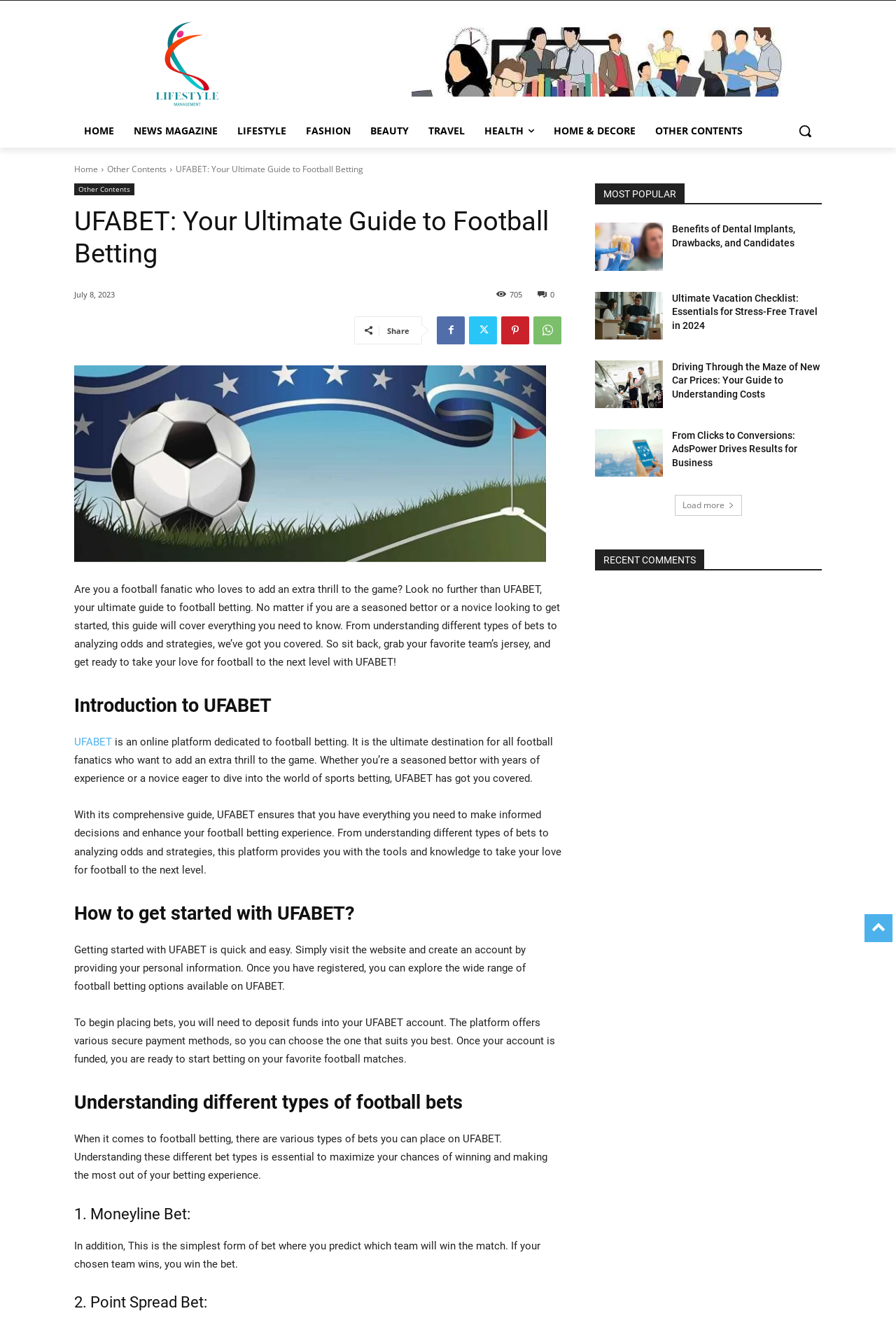Please identify the bounding box coordinates of the element I should click to complete this instruction: 'Click on the 'HOME' link'. The coordinates should be given as four float numbers between 0 and 1, like this: [left, top, right, bottom].

[0.083, 0.086, 0.138, 0.112]